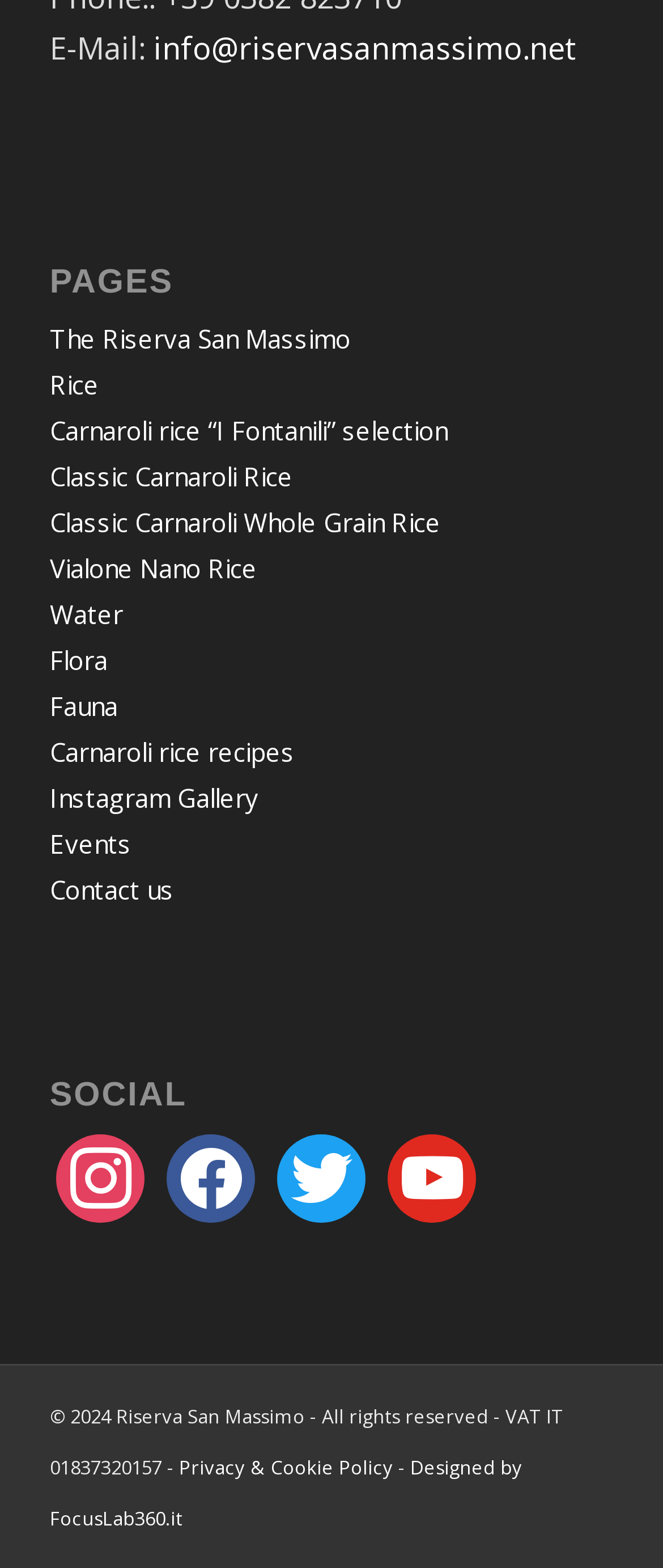What social media platform has a bird icon?
Can you provide an in-depth and detailed response to the question?

The social media platform with a bird icon is Twitter, which can be found in the 'SOCIAL' section at the bottom of the webpage.